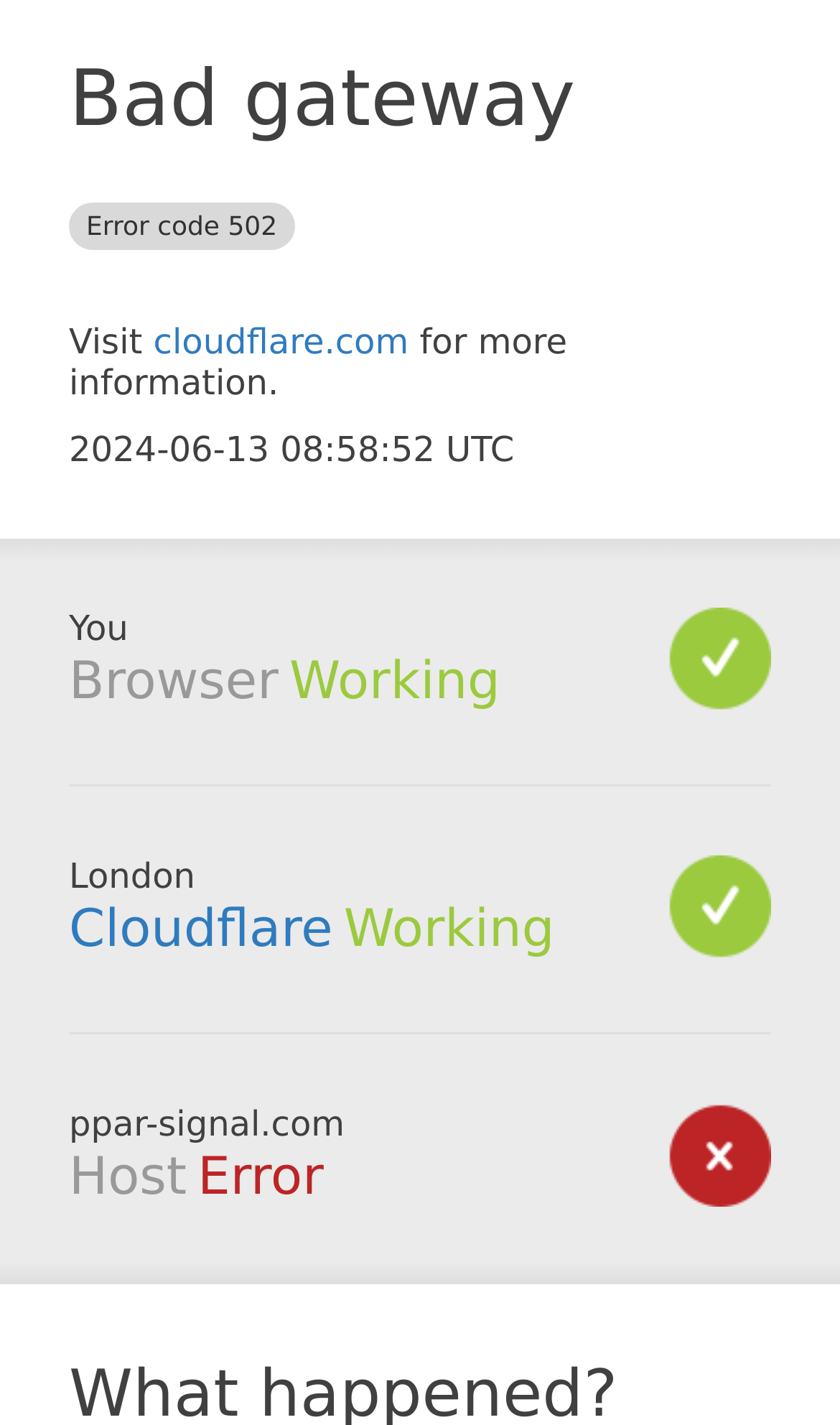What is the current time?
Please use the image to provide a one-word or short phrase answer.

2024-06-13 08:58:52 UTC